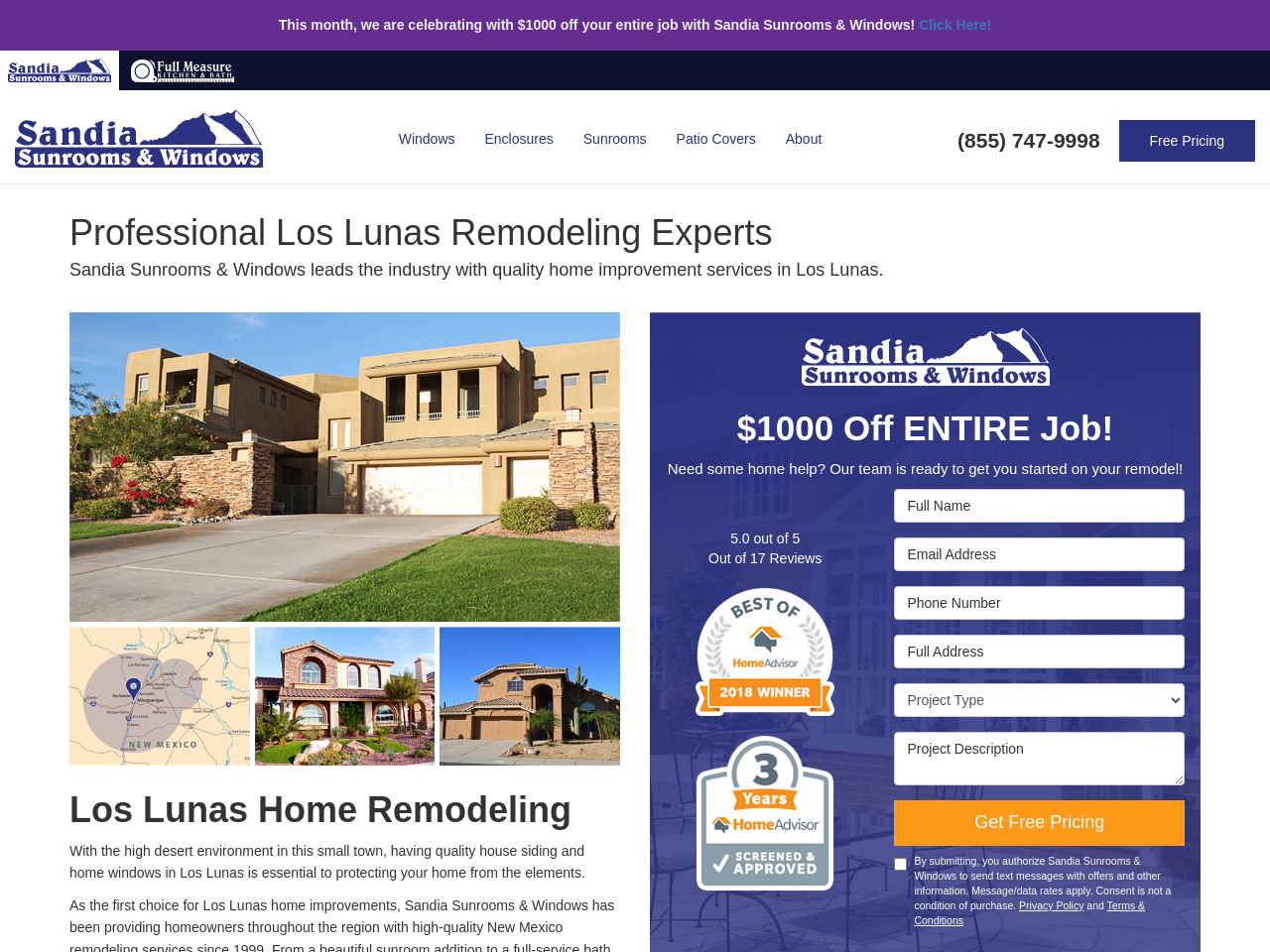Locate the bounding box coordinates of the region to be clicked to comply with the following instruction: "Select a project type from the dropdown menu". The coordinates must be four float numbers between 0 and 1, in the form [left, top, right, bottom].

[0.704, 0.718, 0.933, 0.753]